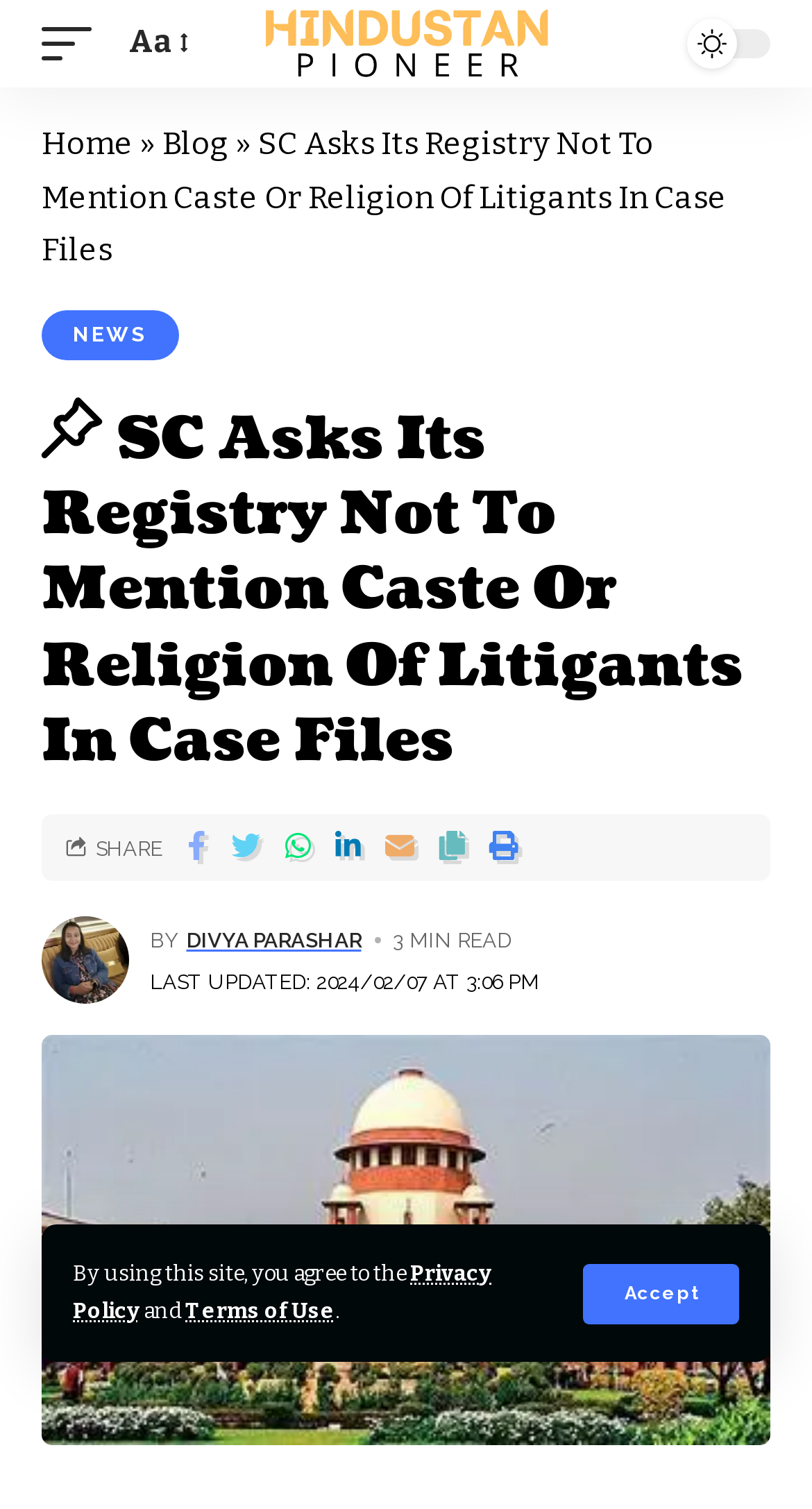Summarize the webpage with a detailed and informative caption.

The webpage appears to be a news article from Hindustan Pioneer, with the title "SC Asks Its Registry Not To Mention Caste Or Religion Of Litigants In Case Files". At the top, there is a header section with links to "Home", "Blog", and "NEWS". Below the header, the main article title is displayed prominently, accompanied by the author's name, "Divya Parashar", and a small image of the author.

To the right of the author's name, there is a section displaying the time the article was last updated, "LAST UPDATED: 2024/02/07 AT 3:06 PM". Below this, there are social media sharing links, including Facebook, Twitter, and others.

The main content of the article is not explicitly described in the accessibility tree, but it is likely to be a news article discussing the Supreme Court's instruction to its registry to abstain from citing caste or religion of litigants in case files, as mentioned in the meta description.

At the bottom of the page, there is a section with links to the "Privacy Policy" and "Terms of Use", as well as a button to "Accept" these terms. There is also a small image of the Hindustan Pioneer logo at the top left corner of the page.